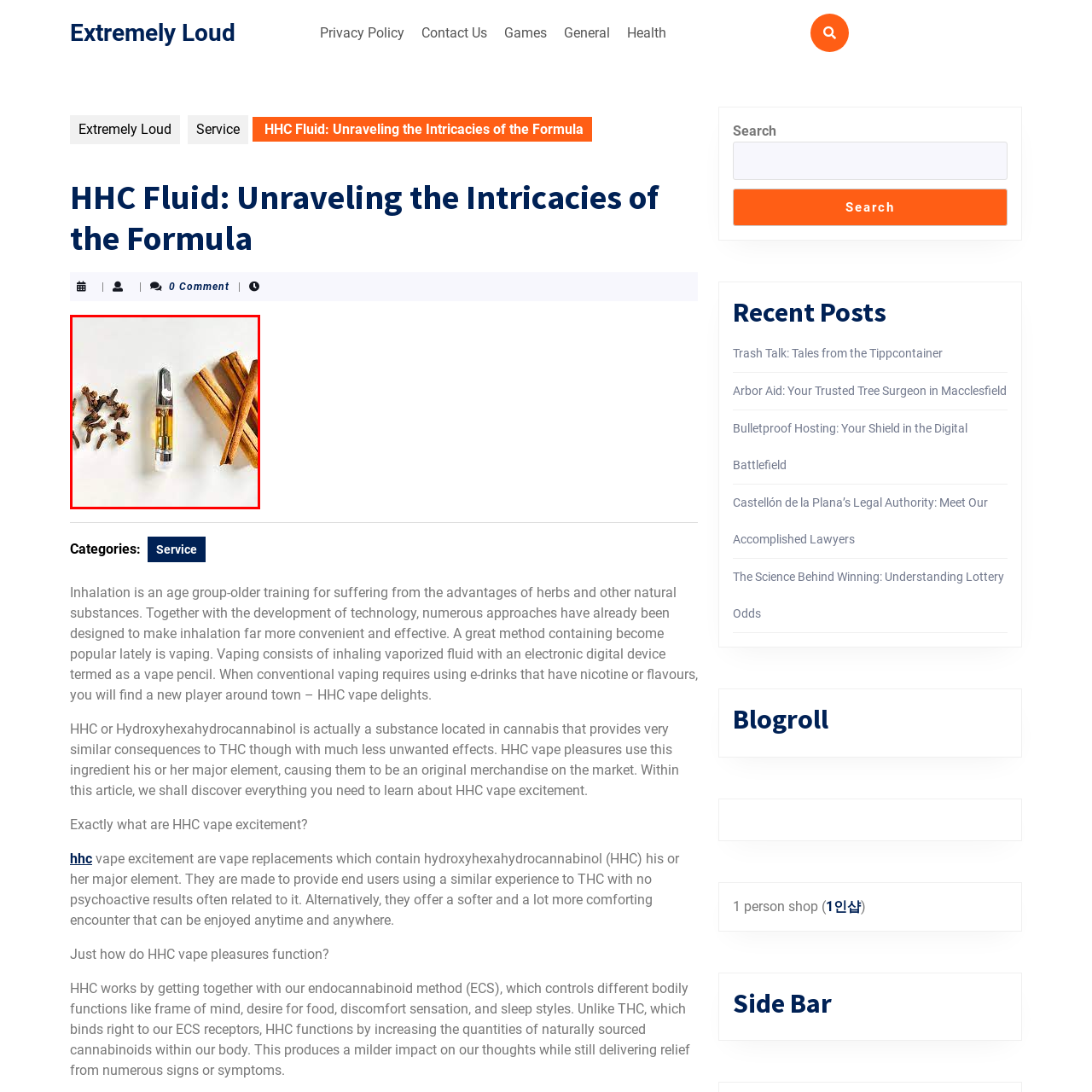Describe all the elements and activities occurring in the red-outlined area of the image extensively.

The image showcases a vibrant and engaging arrangement centered around a cannabis vape cartridge alongside organic elements. The vape cartridge, filled with a golden liquid, is flanked by aromatic cinnamon sticks and whole cloves, suggesting a blend of both flavor and herbal essence. This visual not only highlights the modern approach to vaping but also emphasizes a natural theme, likely illustrating the connection between herbal substances and the vaping experience discussed in the accompanying article titled "HHC Fluid: Unraveling the Intricacies of the Formula." The composition reflects an inviting and contemporary exploration of HHC (hydroxyhexahydrocannabinol) products, hinting at their unique benefits and usage in relation to traditional herbal practices.